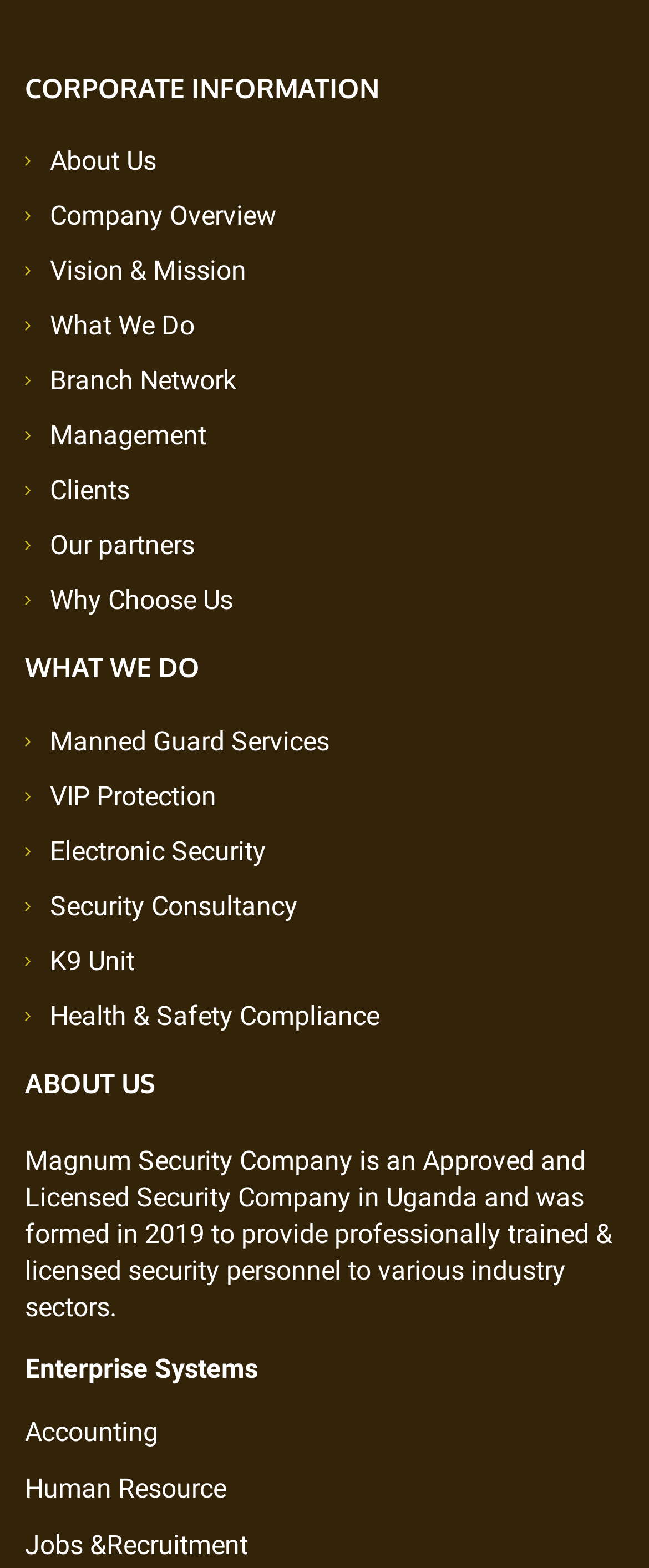Please specify the bounding box coordinates of the element that should be clicked to execute the given instruction: 'View Vision & Mission'. Ensure the coordinates are four float numbers between 0 and 1, expressed as [left, top, right, bottom].

[0.077, 0.162, 0.379, 0.183]